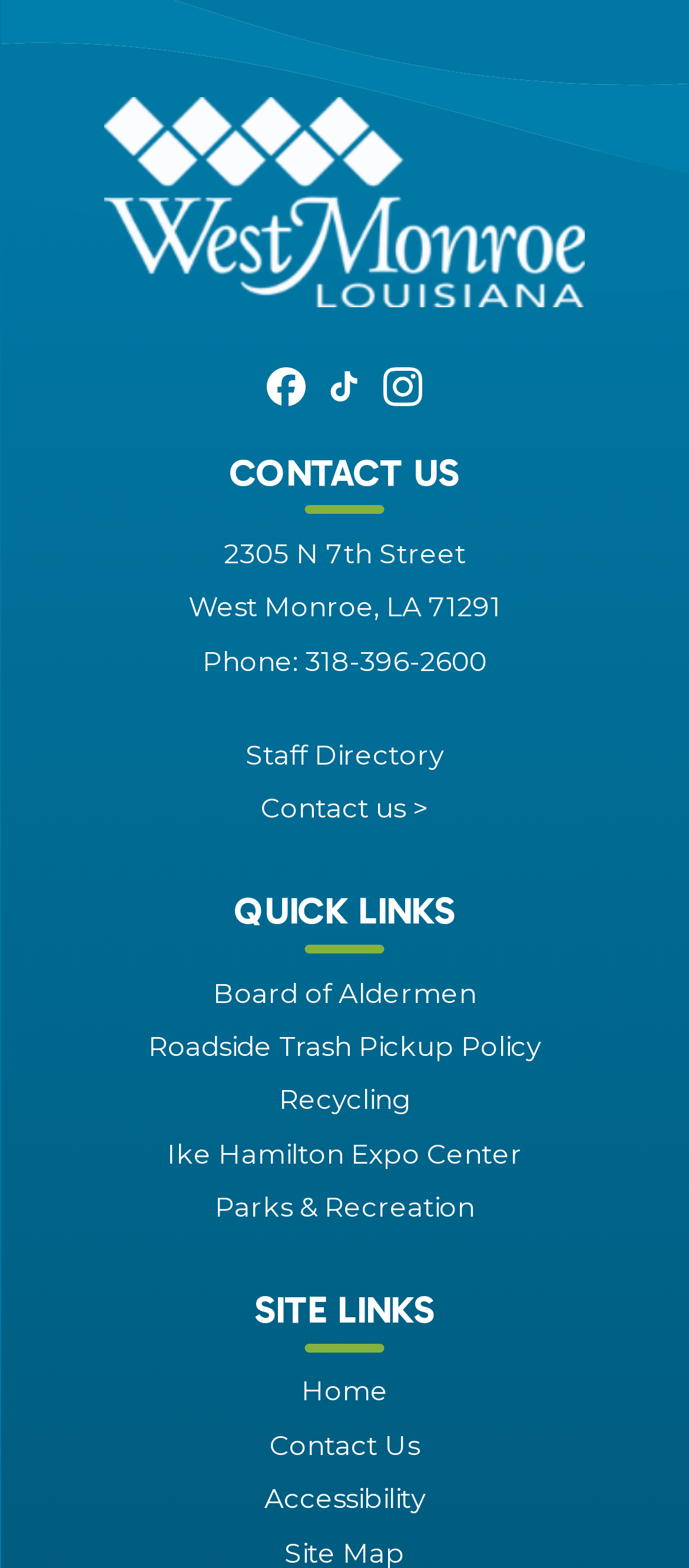What is the phone number of the city hall?
Look at the webpage screenshot and answer the question with a detailed explanation.

I found the phone number by looking at the 'CONTACT US' region, where I saw a link element with the text '318-396-2600', which is likely the phone number of the city hall.